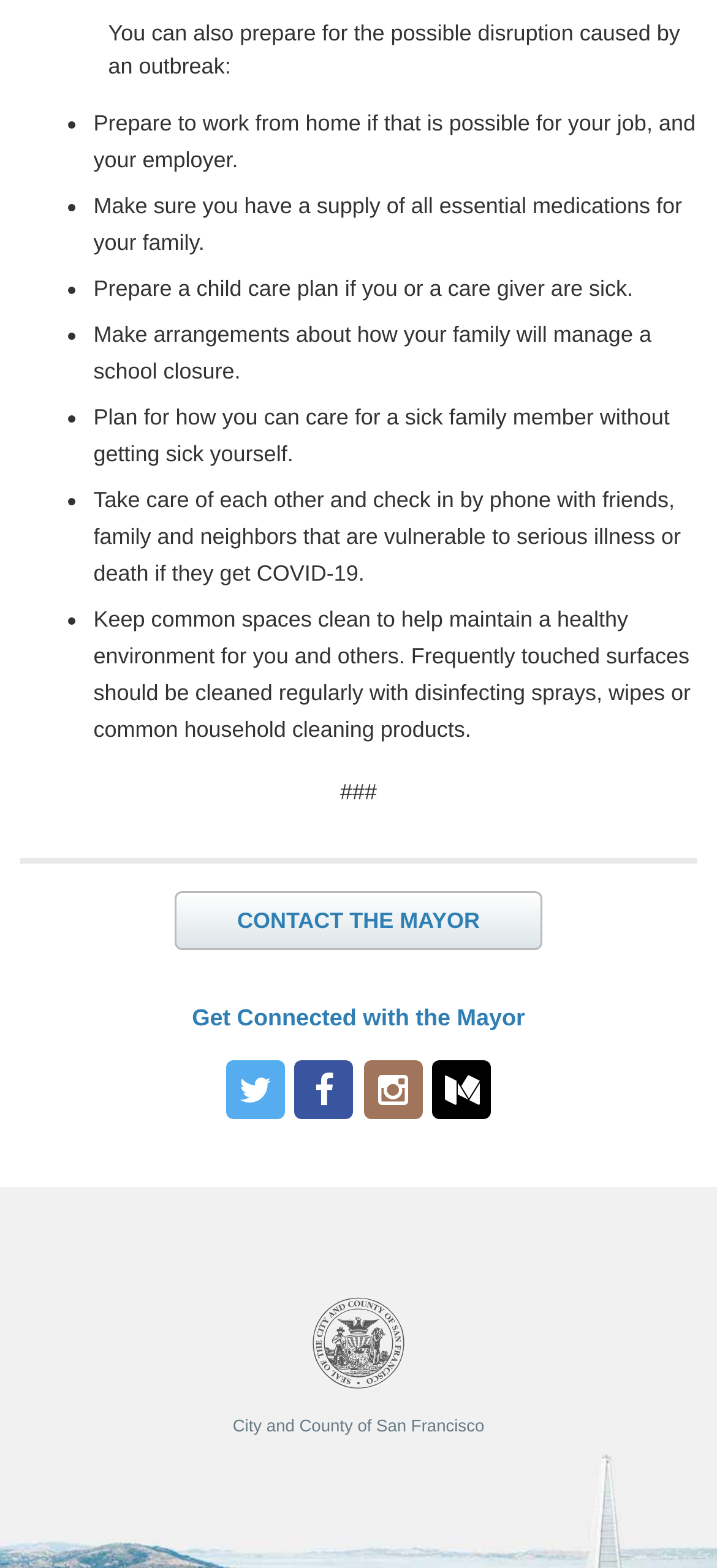What should be cleaned regularly to maintain a healthy environment?
Please give a detailed and elaborate answer to the question based on the image.

According to the webpage, frequently touched surfaces should be cleaned regularly with disinfecting sprays, wipes or common household cleaning products to help maintain a healthy environment for you and others.